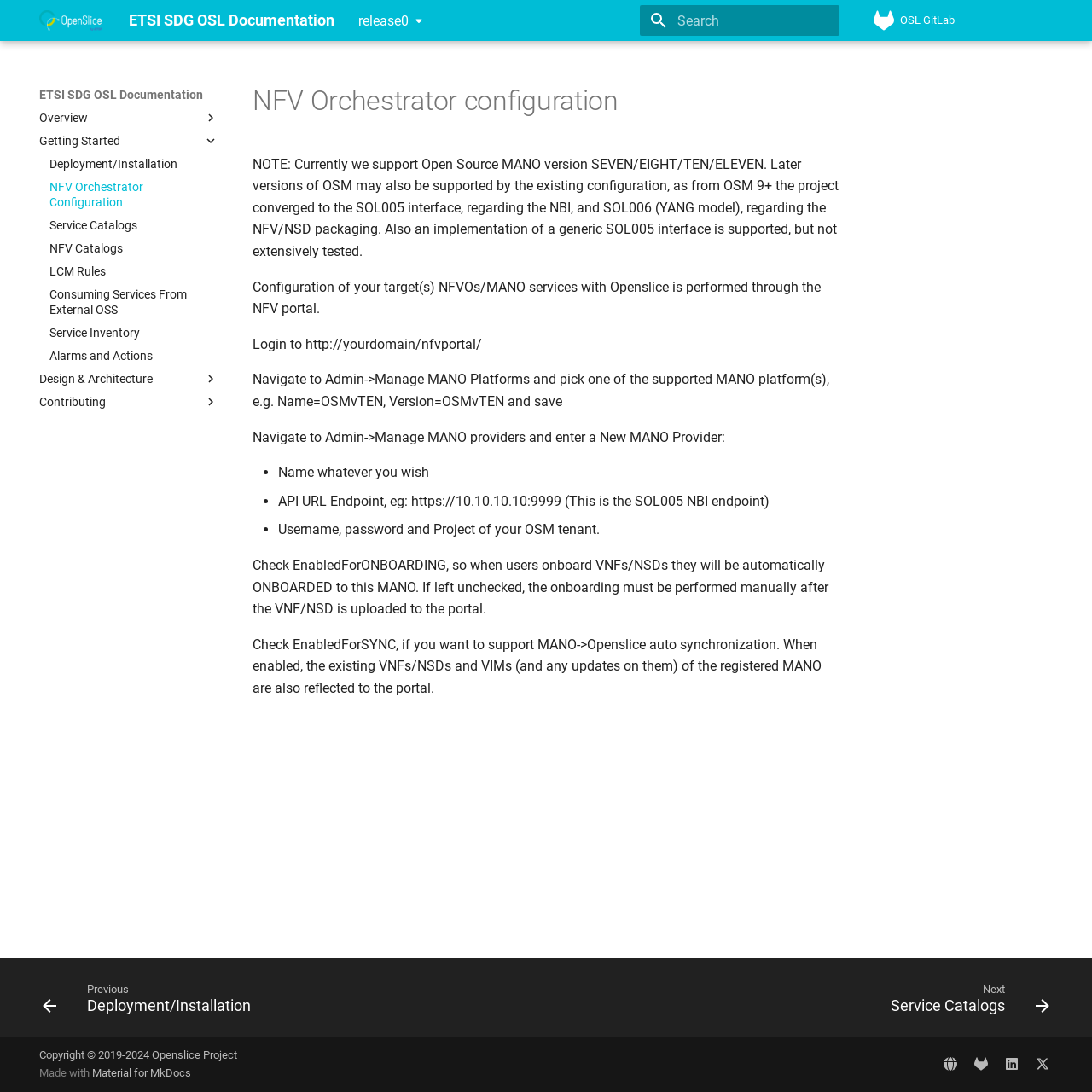Find the bounding box coordinates for the area that should be clicked to accomplish the instruction: "Click the 'Select version' button".

[0.328, 0.012, 0.387, 0.027]